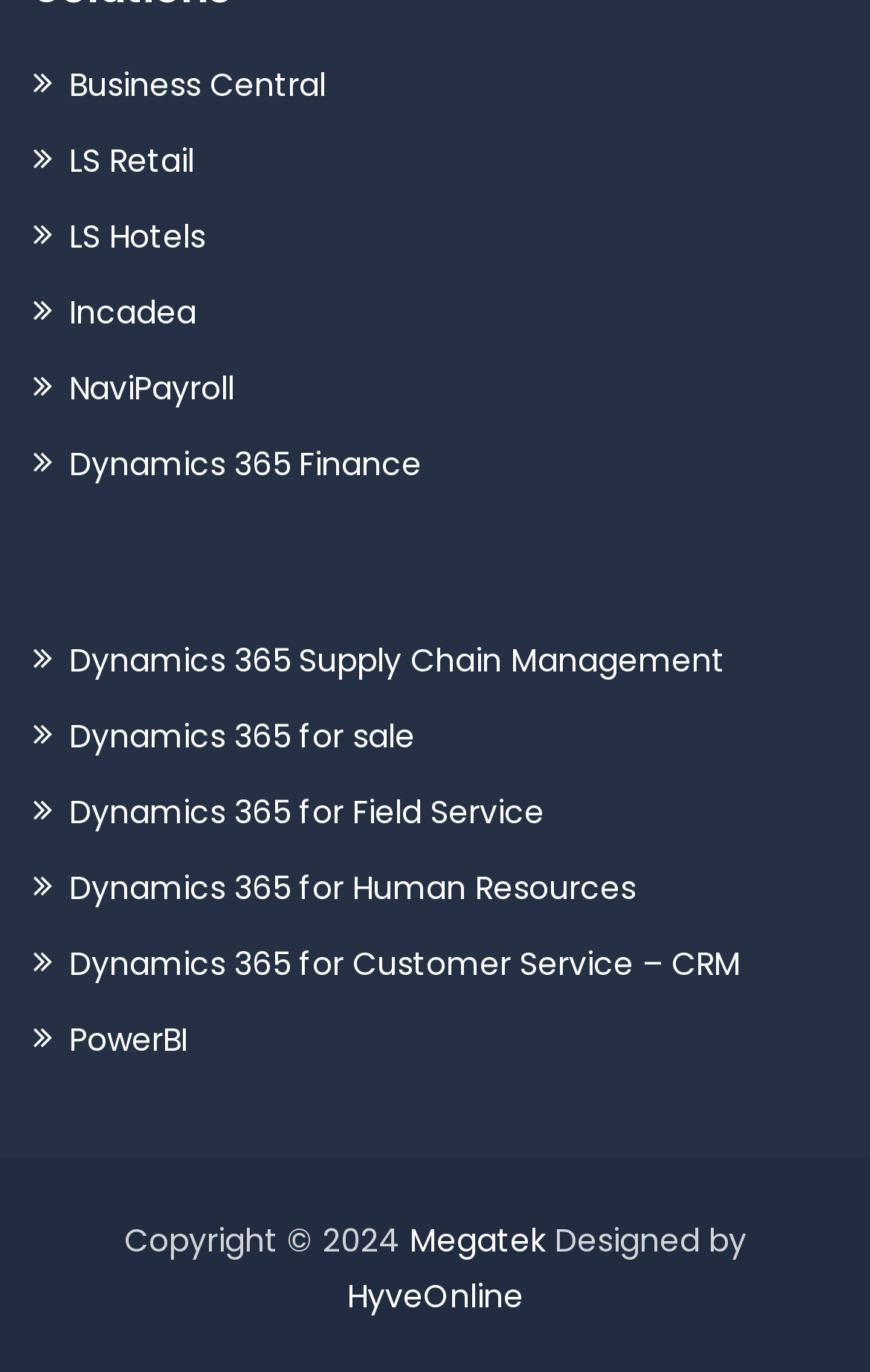Locate the bounding box coordinates of the clickable region to complete the following instruction: "Go to Dynamics 365 Finance."

[0.038, 0.322, 0.485, 0.354]